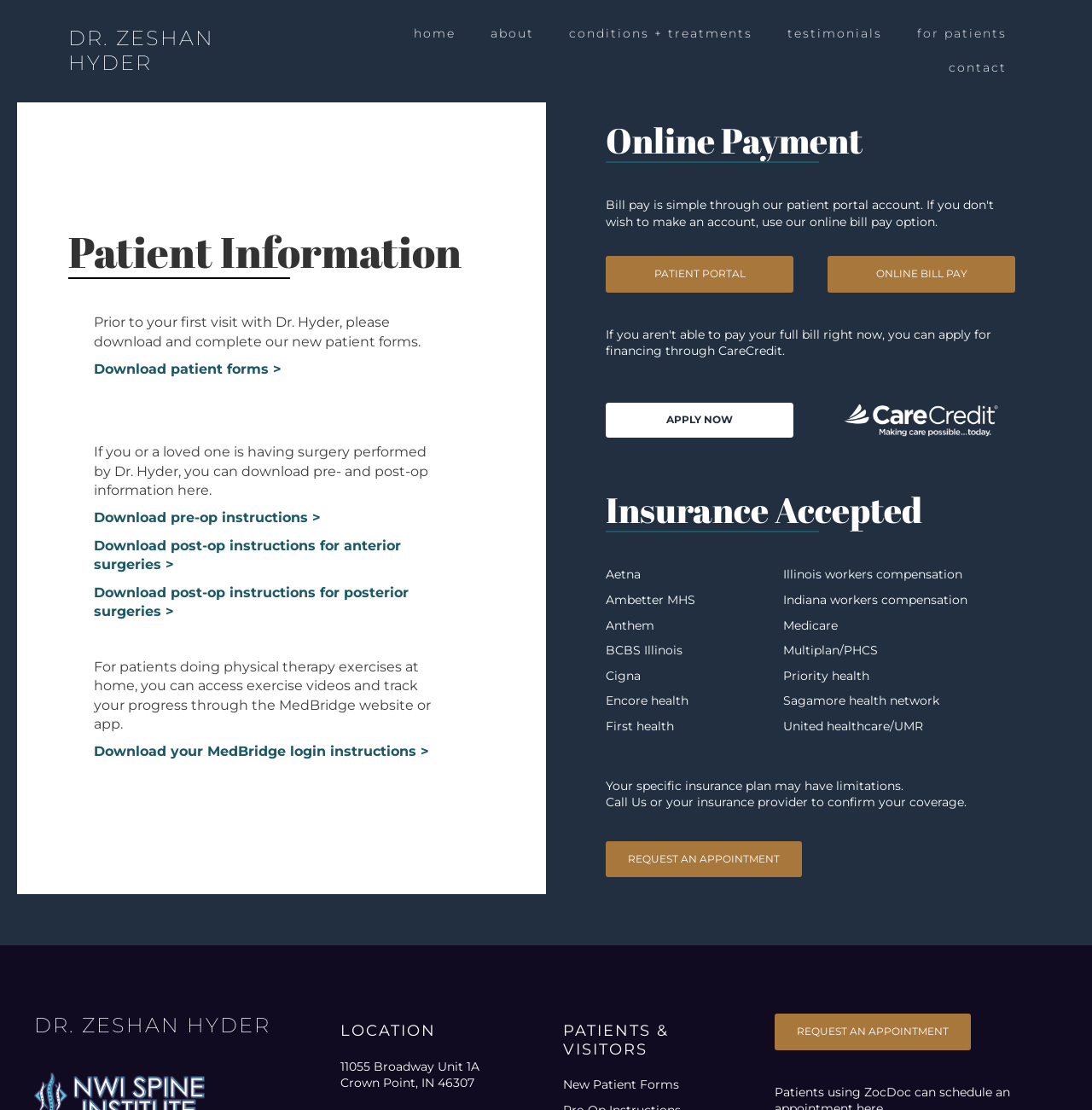Provide a thorough and detailed response to the question by examining the image: 
What is the purpose of the MedBridge website or app?

The text 'For patients doing physical therapy exercises at home, you can access exercise videos and track your progress through the MedBridge website or app.' indicates that the MedBridge website or app is used to track physical therapy exercises.